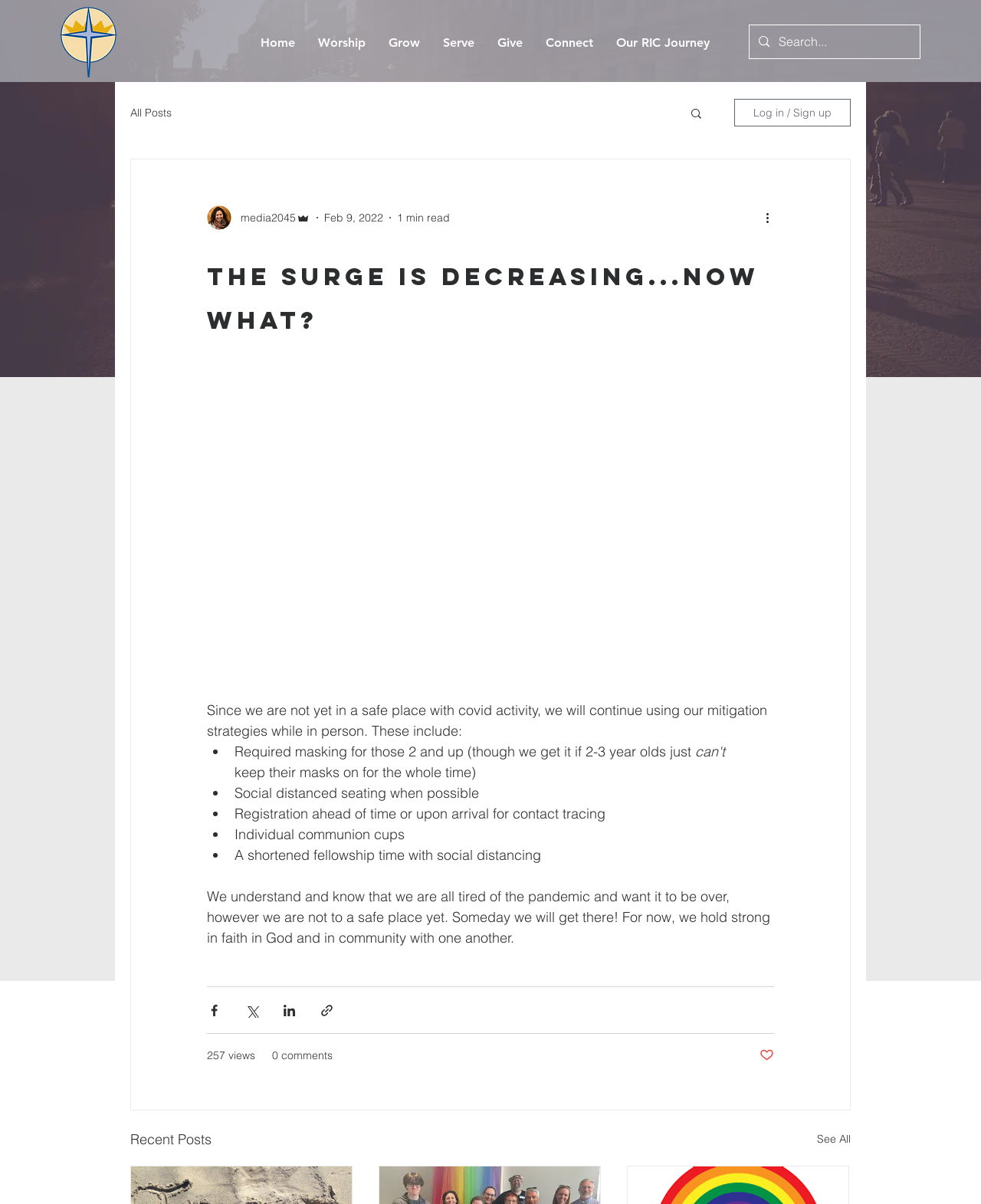Extract the bounding box coordinates for the UI element described as: "Grow".

[0.384, 0.02, 0.439, 0.052]